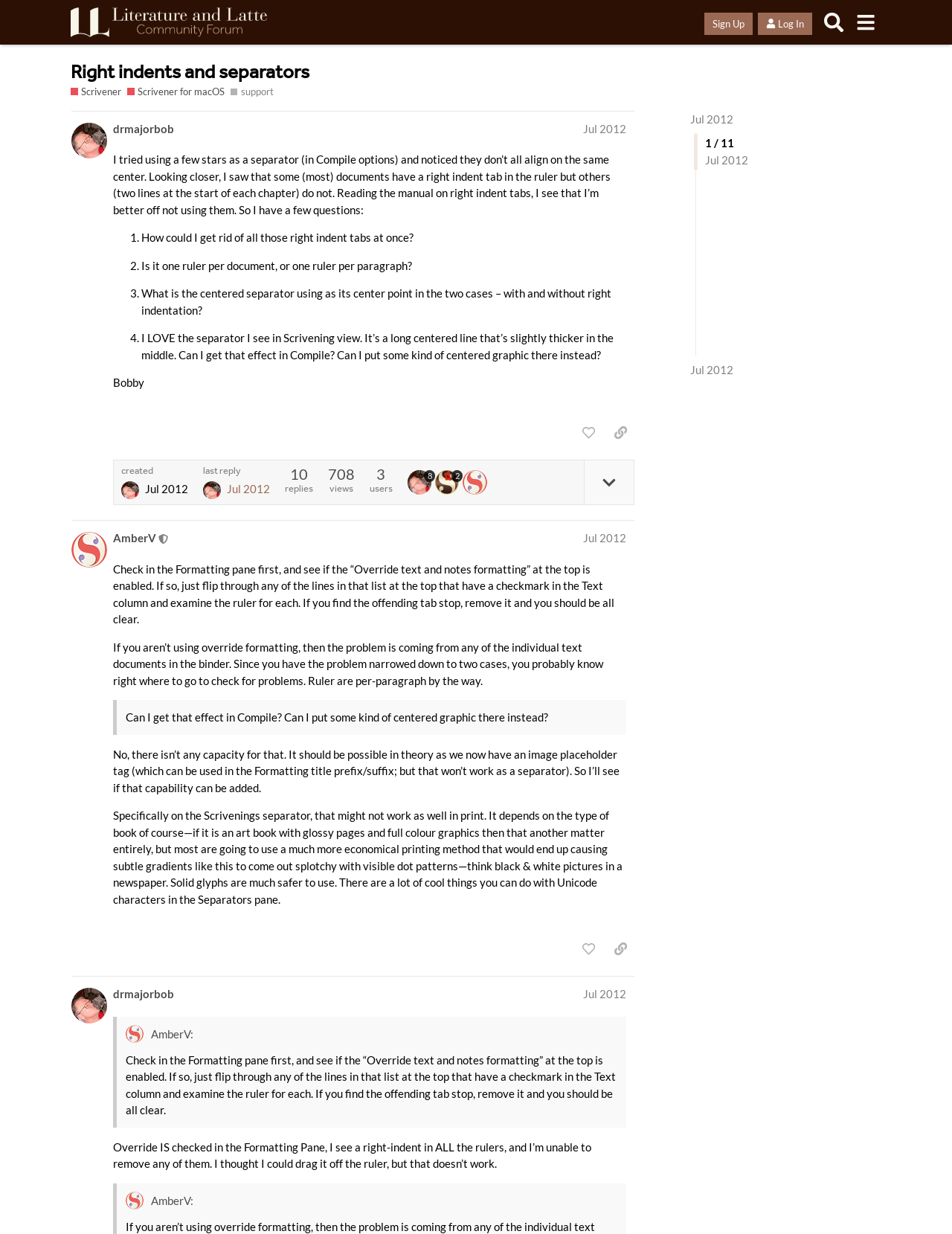From the element description aria-label="menu" title="menu", predict the bounding box coordinates of the UI element. The coordinates must be specified in the format (top-left x, top-left y, bottom-right x, bottom-right y) and should be within the 0 to 1 range.

[0.892, 0.005, 0.926, 0.031]